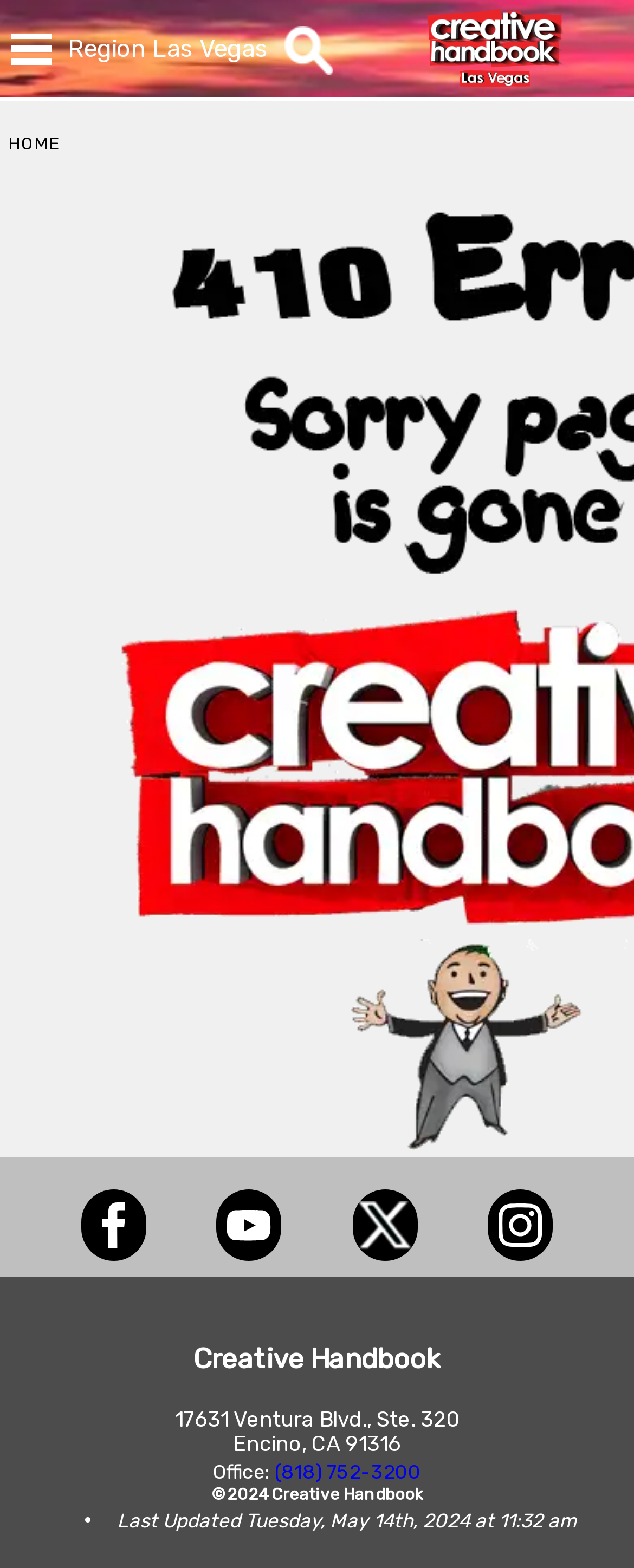What is the address of the office?
Could you answer the question in a detailed manner, providing as much information as possible?

I found the office address by looking at the static text elements '17631 Ventura Blvd., Ste. 320' and 'Encino, CA 91316' which are located near the bottom of the page, and combined them to get the full address.